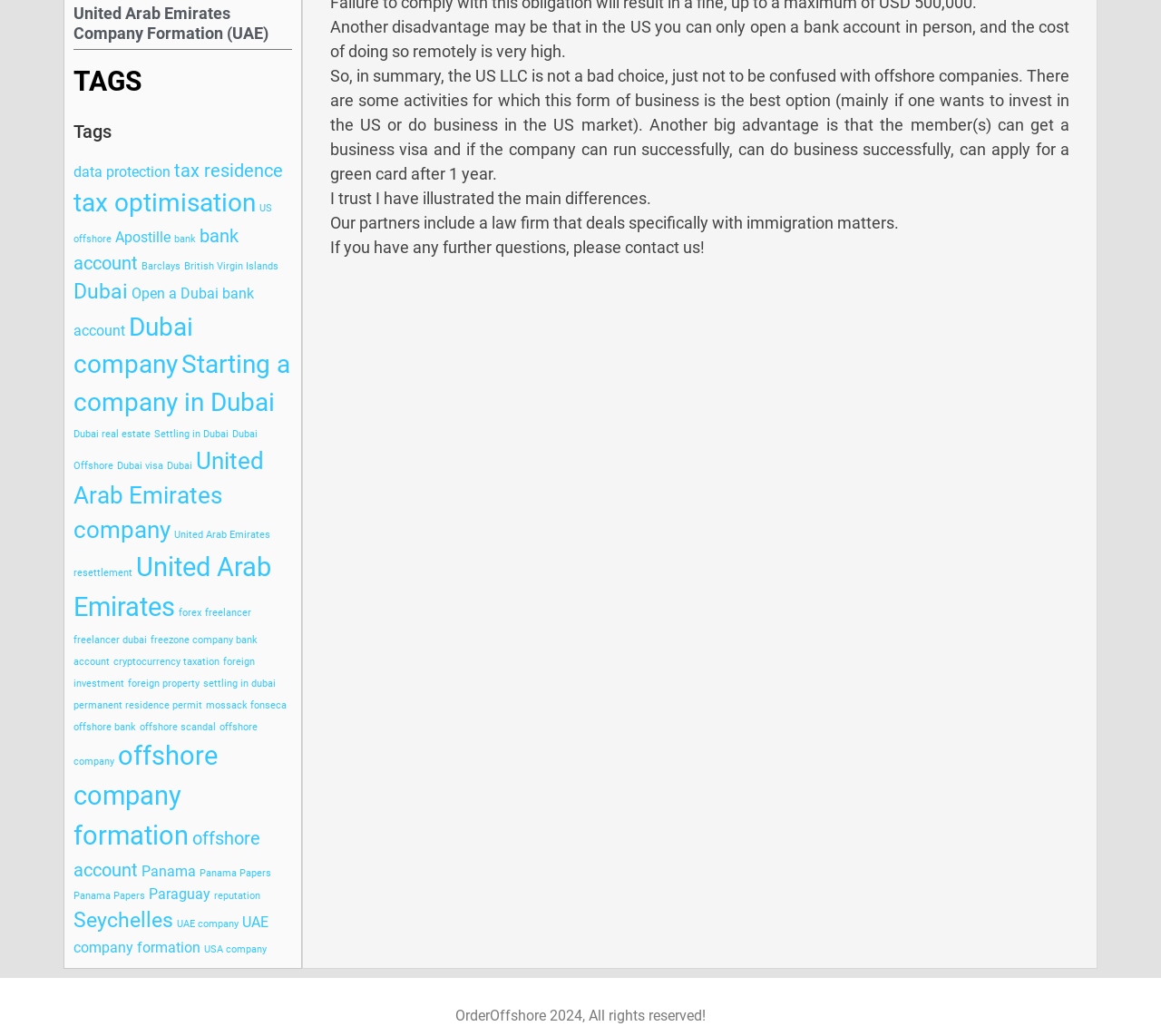Provide the bounding box coordinates for the UI element that is described as: "Settling in Dubai".

[0.133, 0.413, 0.197, 0.424]